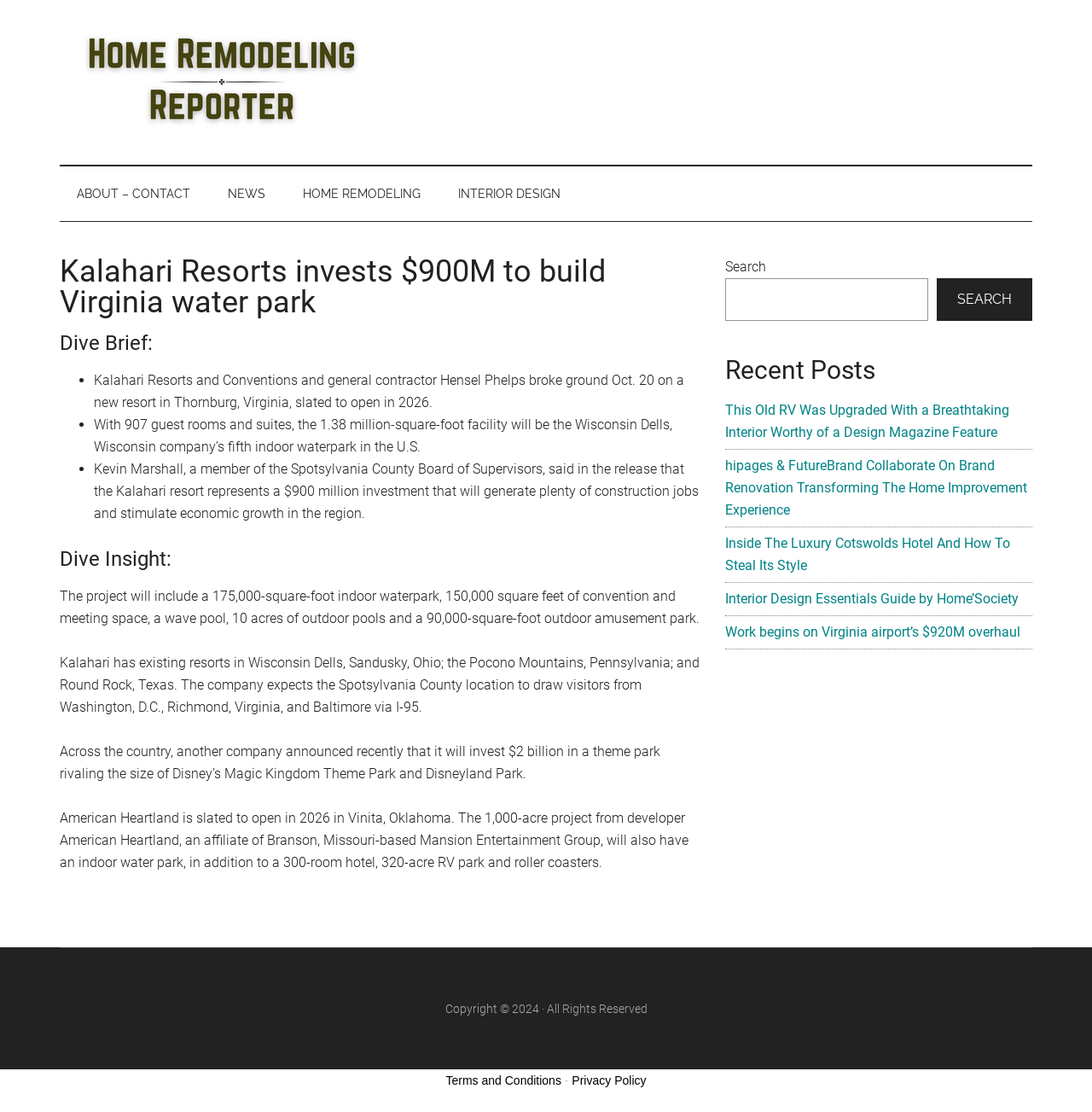Give a succinct answer to this question in a single word or phrase: 
What is the location of the new theme park developed by American Heartland?

Vinita, Oklahoma